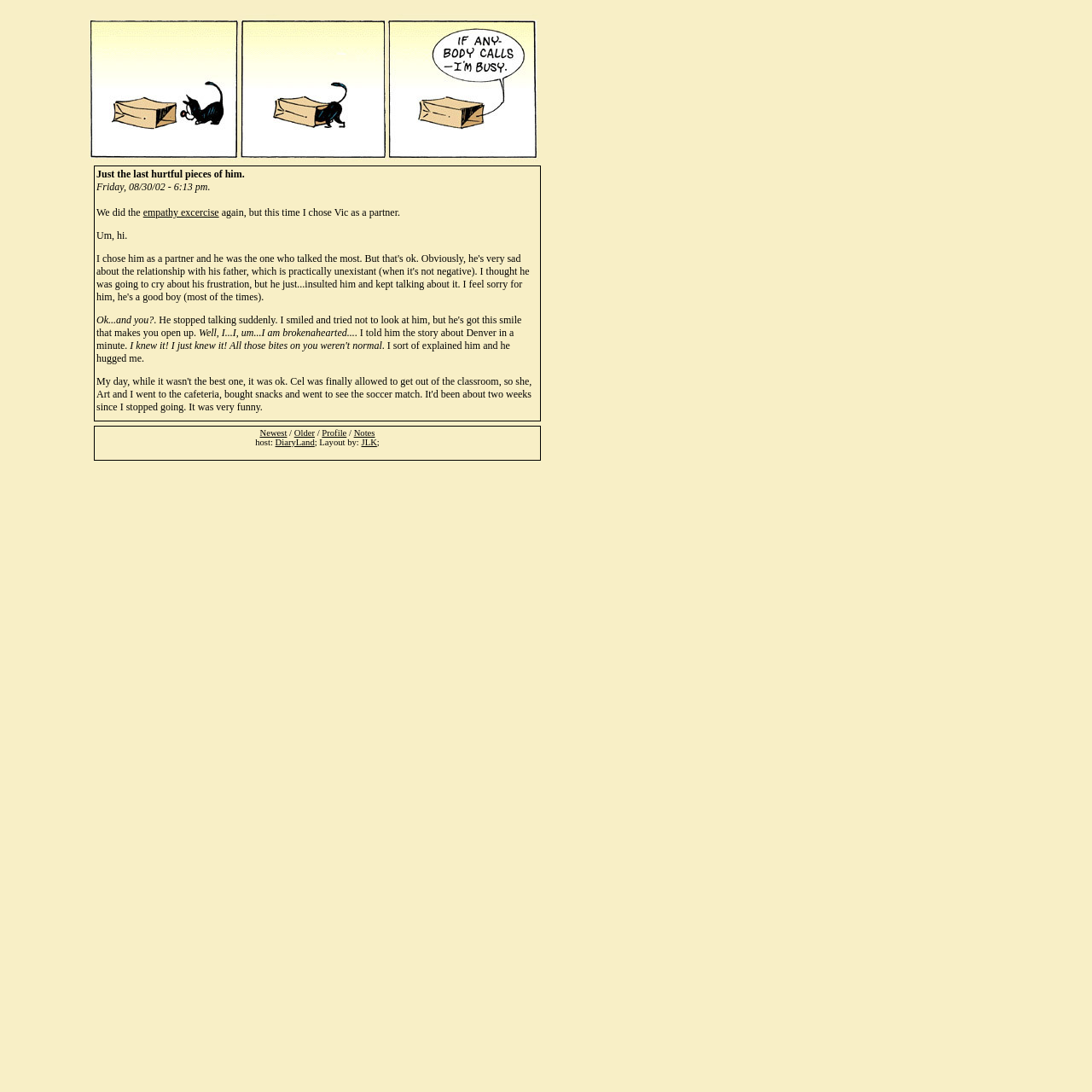Find the coordinates for the bounding box of the element with this description: "empathy excercise".

[0.131, 0.189, 0.201, 0.2]